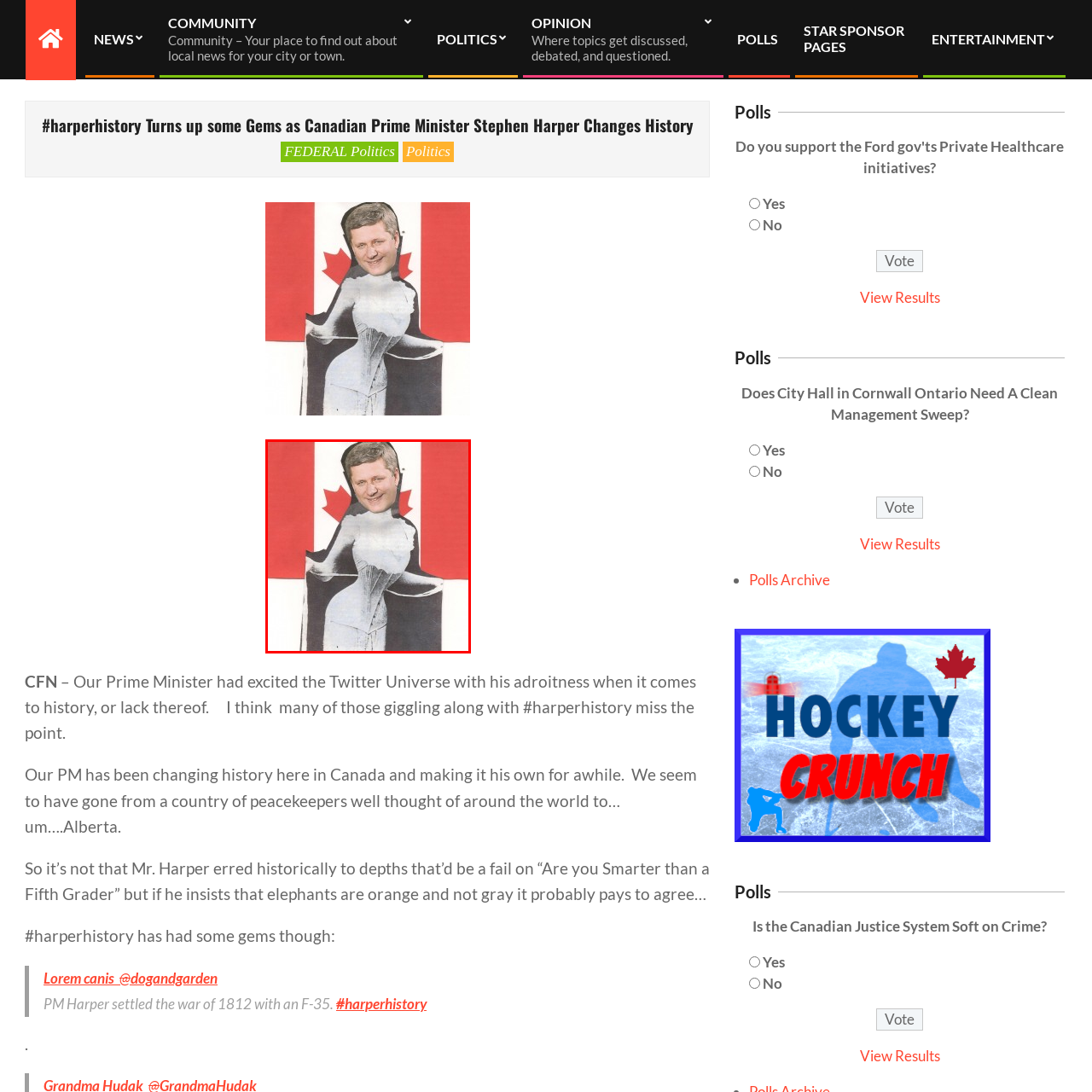Give an elaborate description of the visual elements within the red-outlined box.

The image humorously depicts former Canadian Prime Minister Stephen Harper's face superimposed onto a vintage corset model, set against a background featuring a prominent Canadian flag. This collage-style artwork employs satire to comment on Harper's political persona and public image, possibly referencing his historical narratives or policies in a light-hearted manner. The juxtaposition of the corset against the national symbol highlights the playful critique of political figures, suggesting an exploration of identity and representation in Canadian politics.